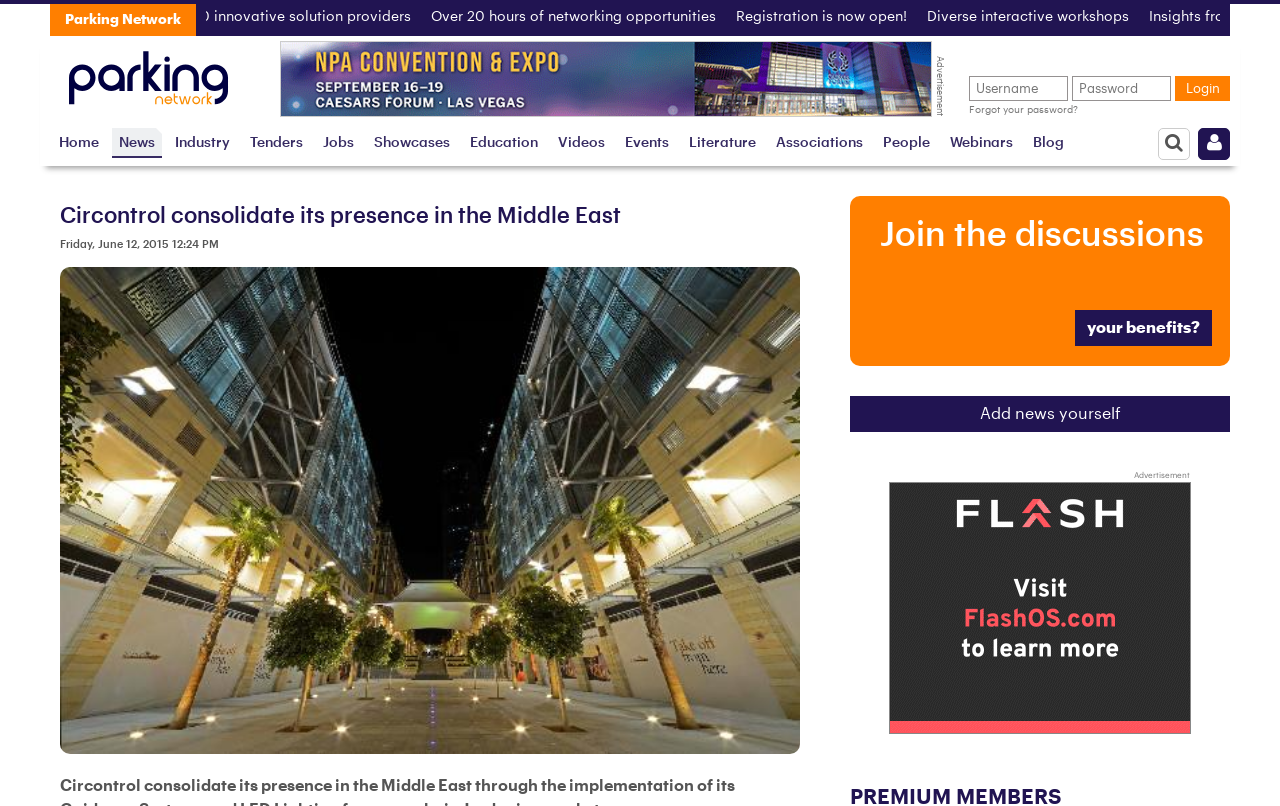Illustrate the webpage with a detailed description.

The webpage appears to be a news article or blog post about Circontrol's presence in the Middle East. At the top of the page, there is a header section with a logo on the left and a navigation menu on the right, consisting of 14 links to different sections of the website, including "Home", "News", "Industry", and "Events".

Below the header section, there is a main content area with a heading that reads "Circontrol consolidate its presence in the Middle East". This heading is followed by a timestamp indicating that the article was published on Friday, June 12, 2015, at 12:24 PM.

To the right of the heading, there is a large image that takes up most of the width of the page. The image appears to be a photo of a building or a cityscape, possibly related to the article's topic.

Below the image, there is a section with a call-to-action to join the website's community for free, along with a list of benefits, including creating and sharing one's own profile, joining discussions, publishing own items, and subscribing to a weekly newsletter.

Further down the page, there is a link to add news oneself, and another link to a related topic, "FlashParking", which is accompanied by an image.

On the top-right corner of the page, there is a login section with fields for username and password, as well as a "Forgot your password?" link.

Overall, the webpage appears to be a news article or blog post with a focus on Circontrol's presence in the Middle East, accompanied by related links and a call-to-action to join the website's community.